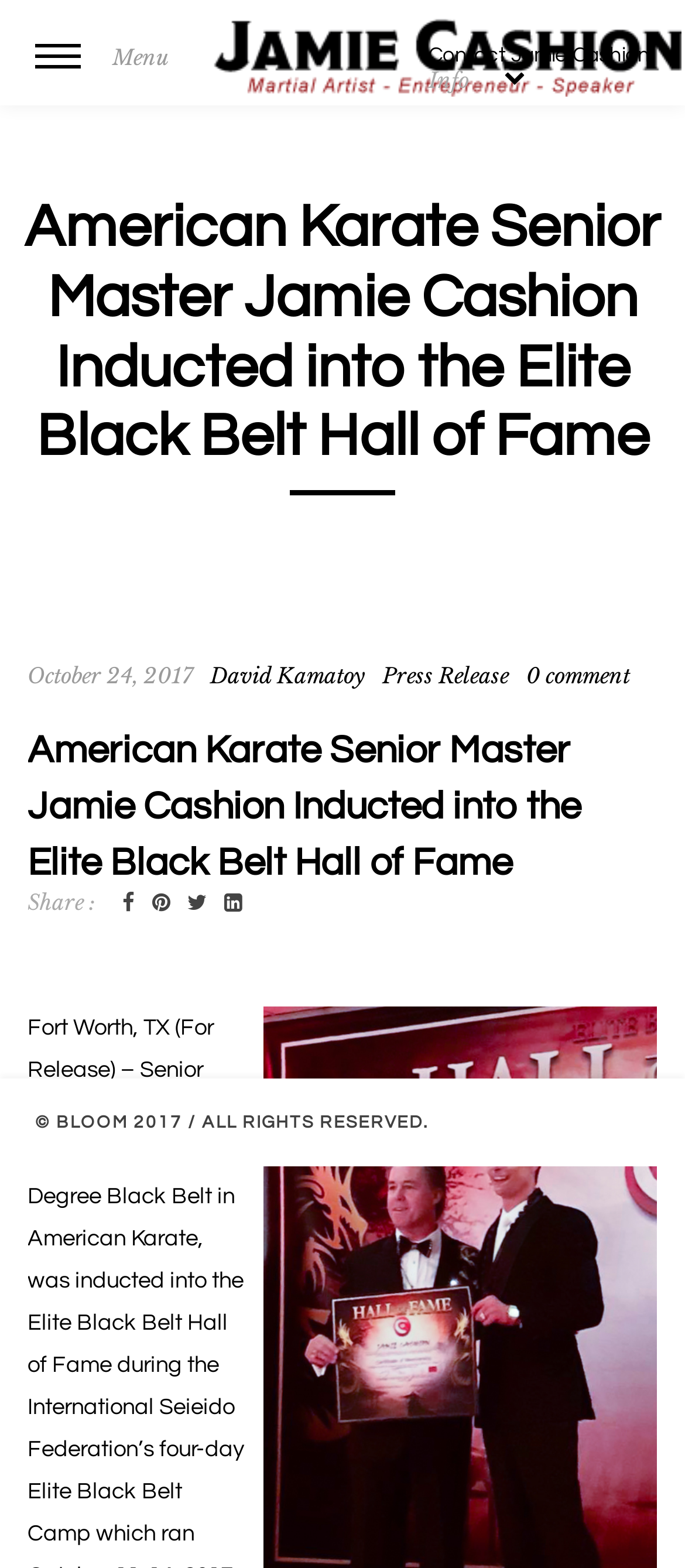Provide the bounding box coordinates of the section that needs to be clicked to accomplish the following instruction: "Read the Press Release."

[0.558, 0.422, 0.743, 0.439]